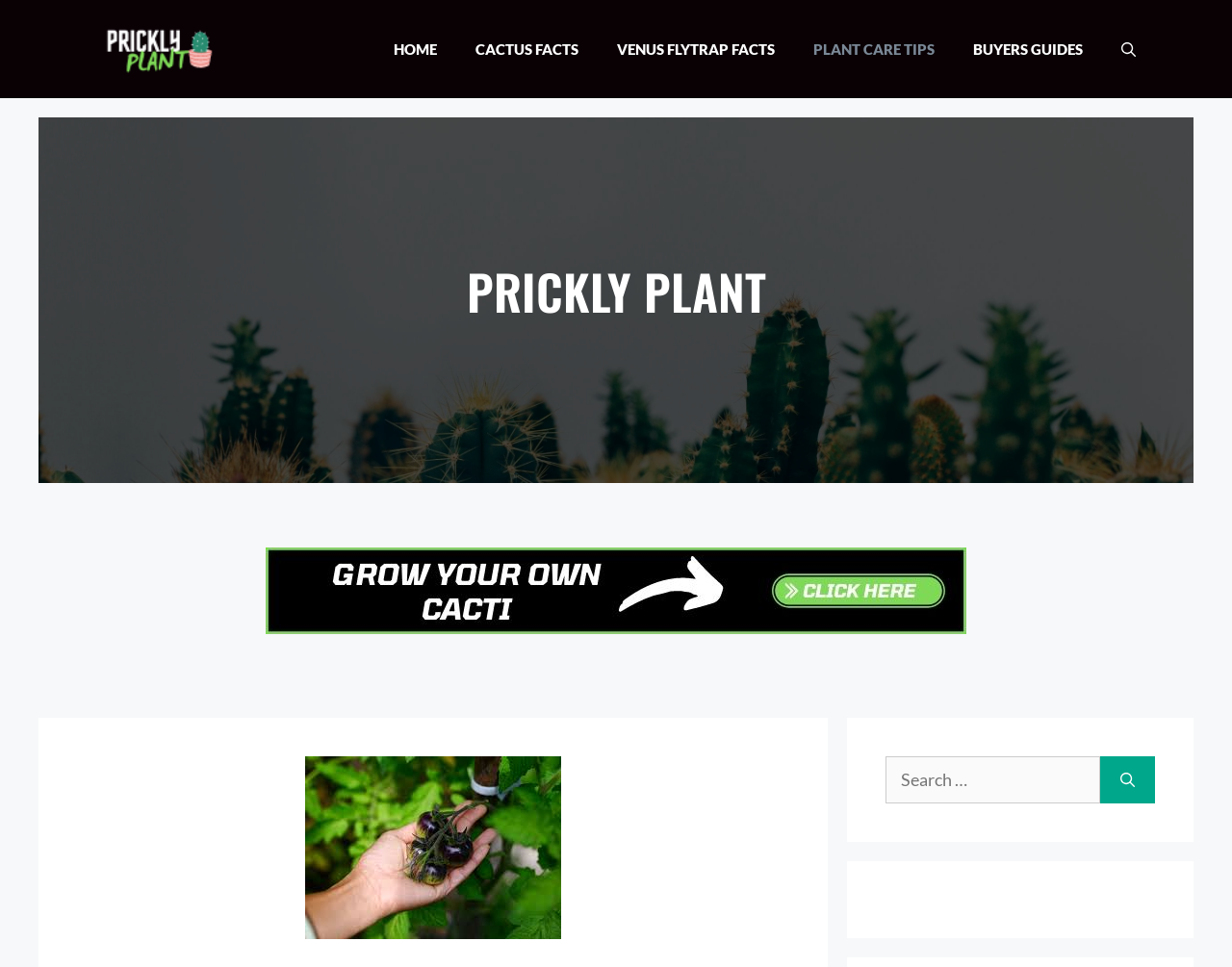Determine the bounding box coordinates for the clickable element required to fulfill the instruction: "view plant care tips". Provide the coordinates as four float numbers between 0 and 1, i.e., [left, top, right, bottom].

[0.645, 0.021, 0.774, 0.08]